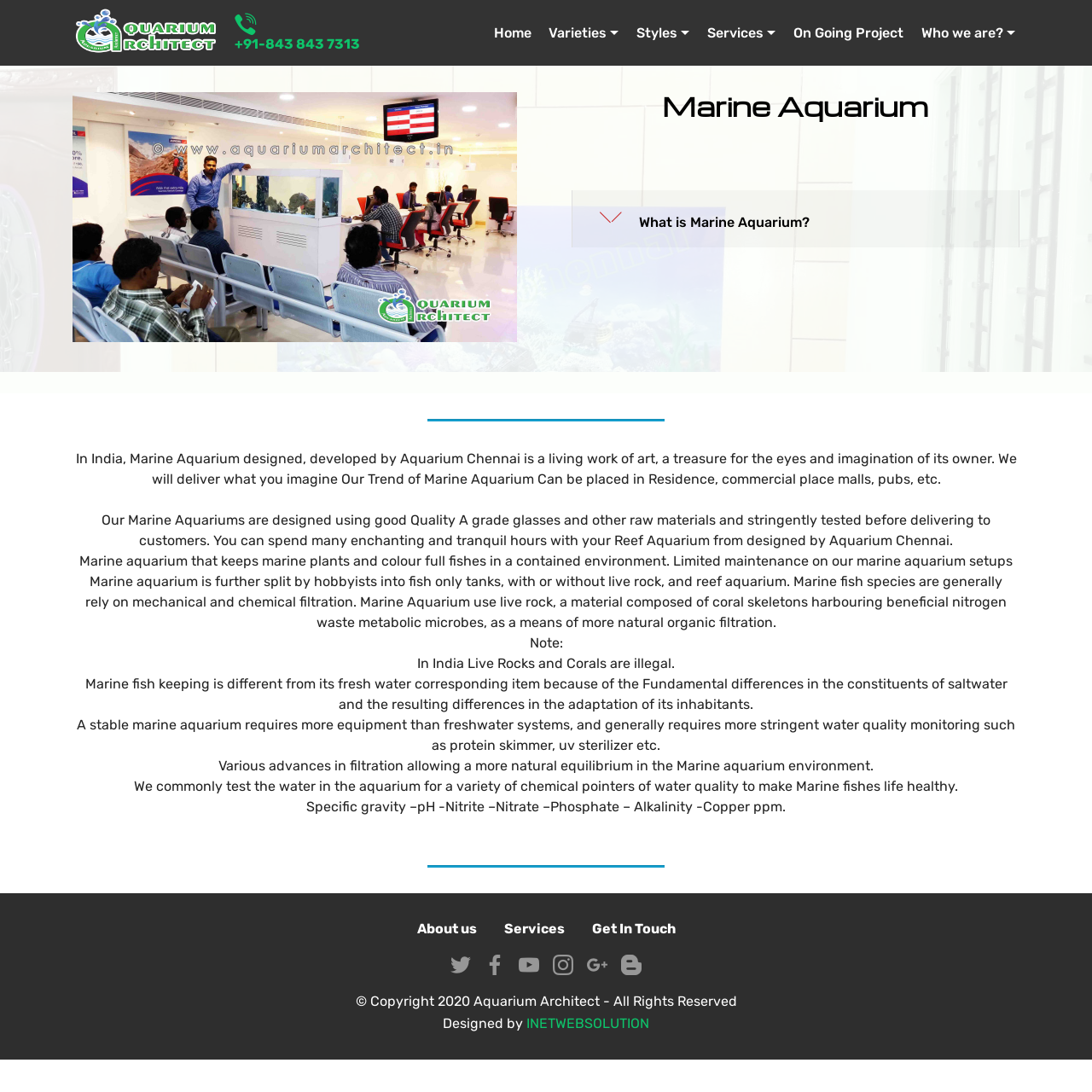Kindly determine the bounding box coordinates for the area that needs to be clicked to execute this instruction: "Click on the 'Varieties' link".

[0.503, 0.015, 0.567, 0.045]